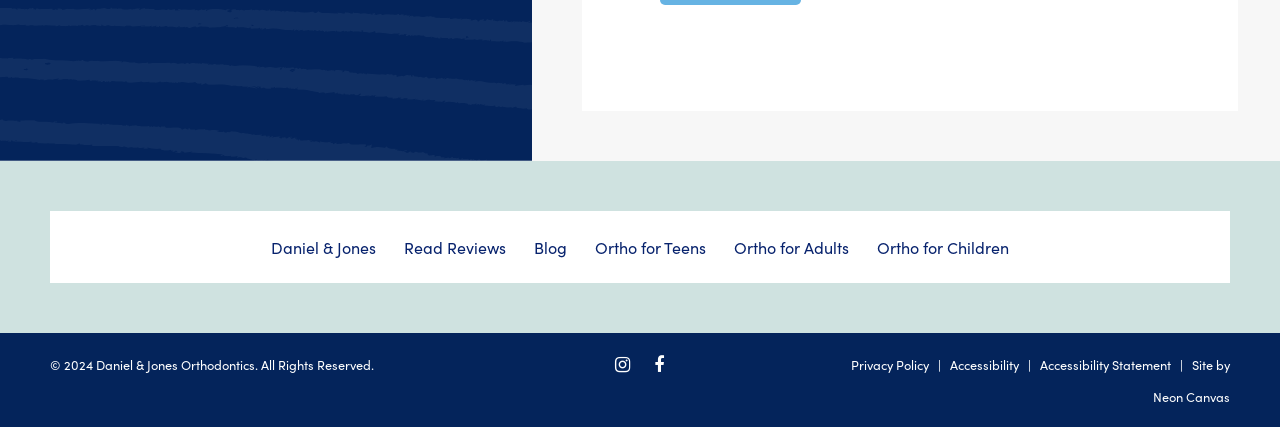Please specify the bounding box coordinates of the clickable region necessary for completing the following instruction: "Click on the Contact Us link". The coordinates must consist of four float numbers between 0 and 1, i.e., [left, top, right, bottom].

None